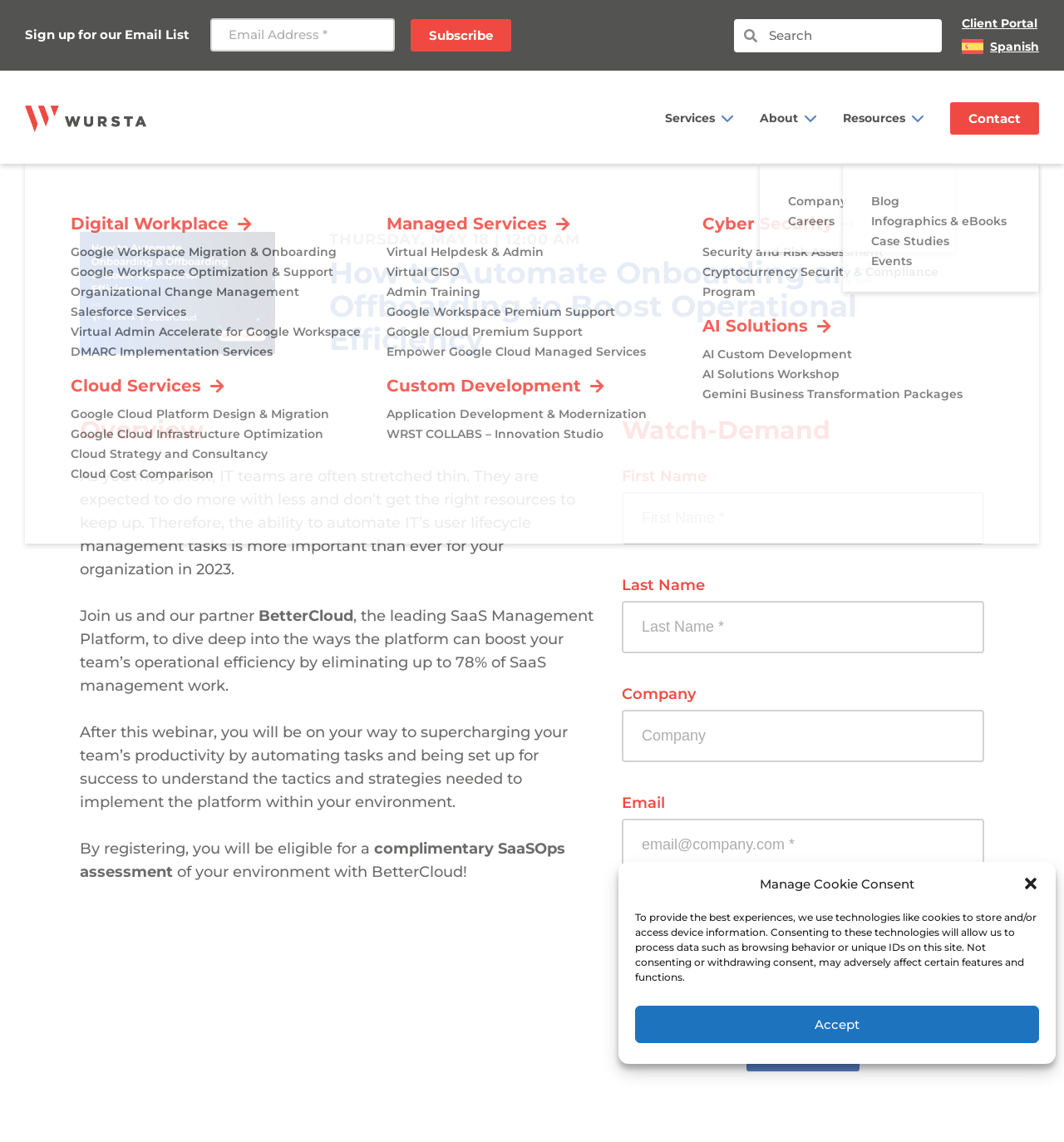What is the expected outcome of implementing the platform?
Using the image, answer in one word or phrase.

Supercharging team's productivity